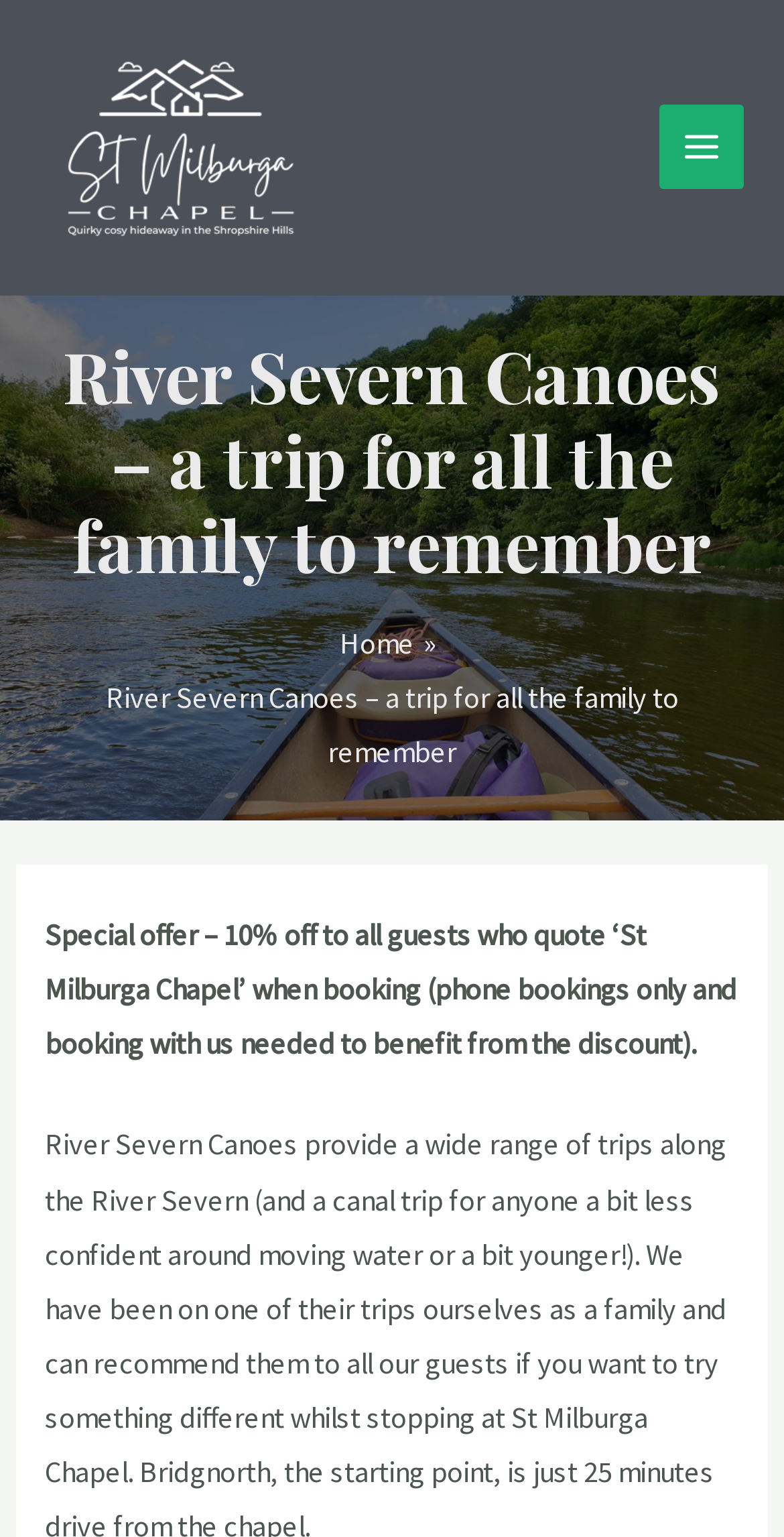Please answer the following query using a single word or phrase: 
How can the discount be availed?

Phone booking